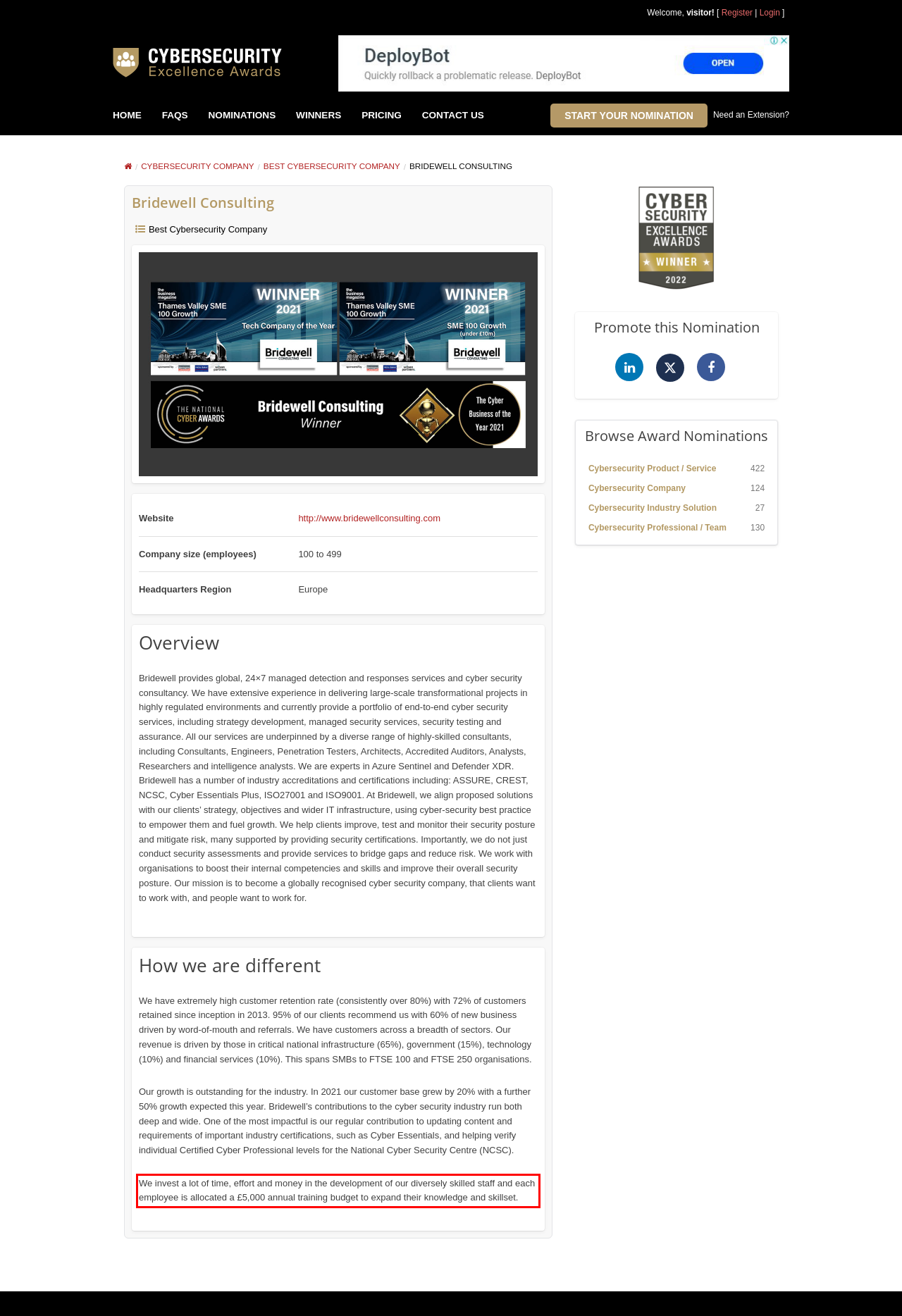Review the screenshot of the webpage and recognize the text inside the red rectangle bounding box. Provide the extracted text content.

We invest a lot of time, effort and money in the development of our diversely skilled staff and each employee is allocated a £5,000 annual training budget to expand their knowledge and skillset.